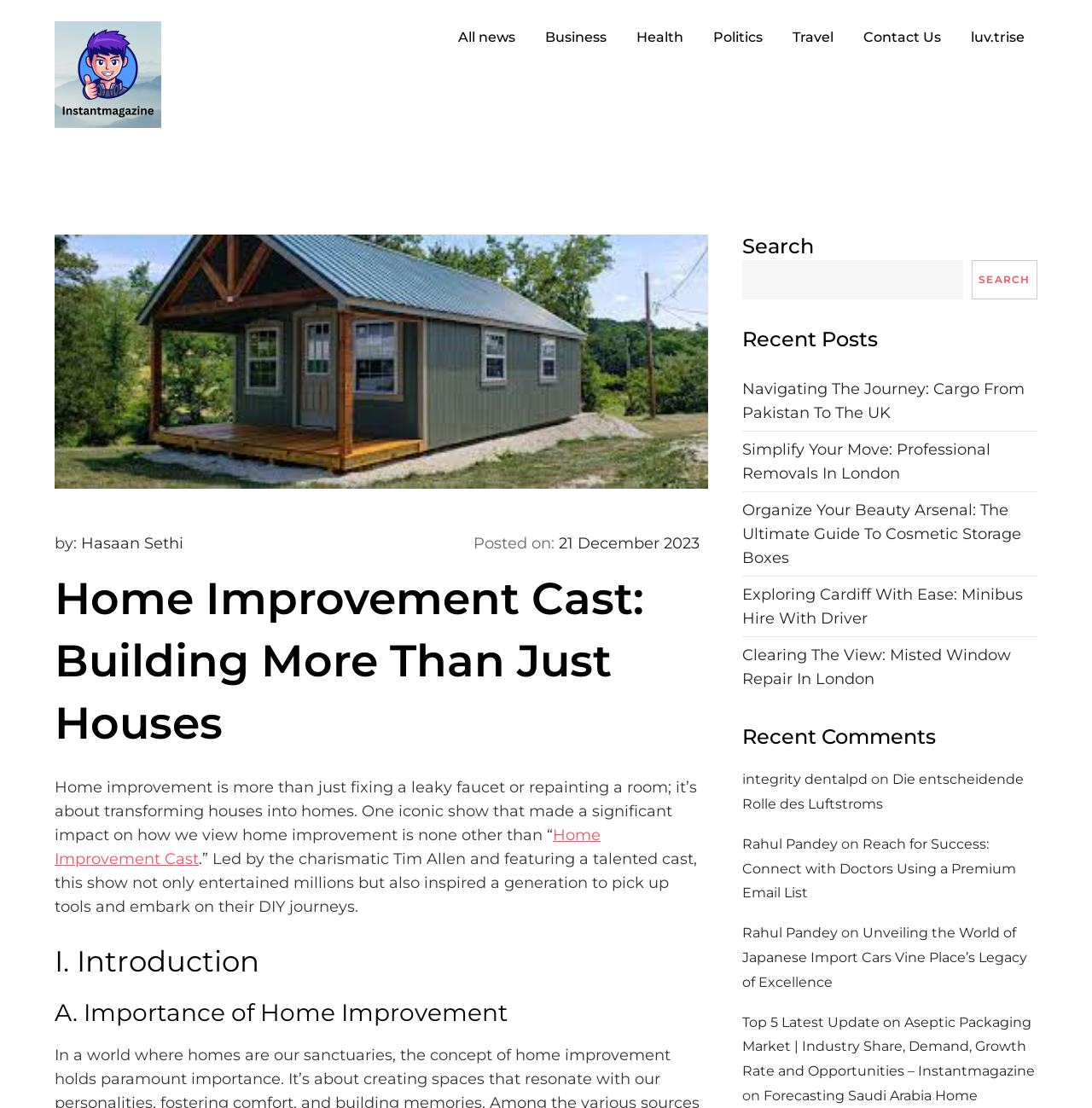Show the bounding box coordinates of the region that should be clicked to follow the instruction: "Read the article about Home Improvement Cast."

[0.05, 0.746, 0.55, 0.784]